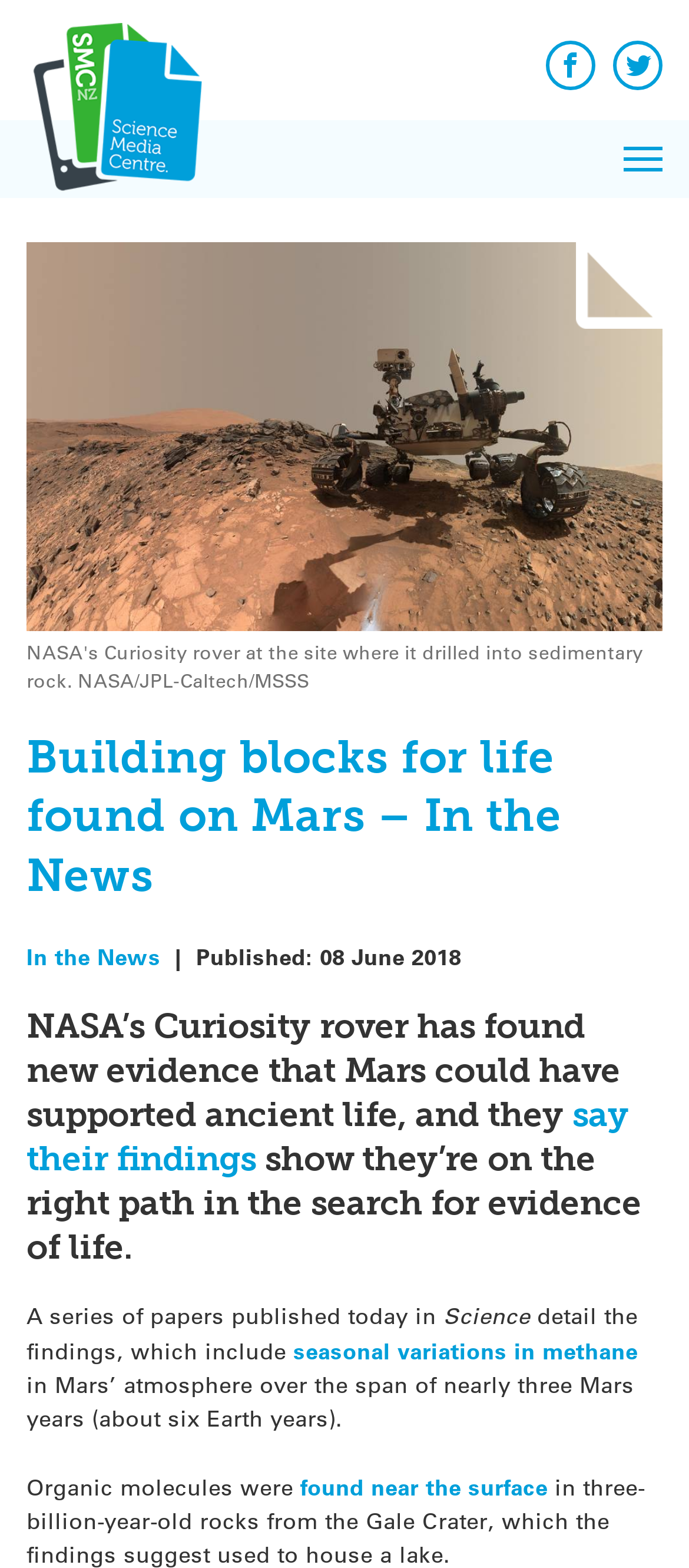Please specify the bounding box coordinates of the clickable section necessary to execute the following command: "Explore the category of Guide".

None